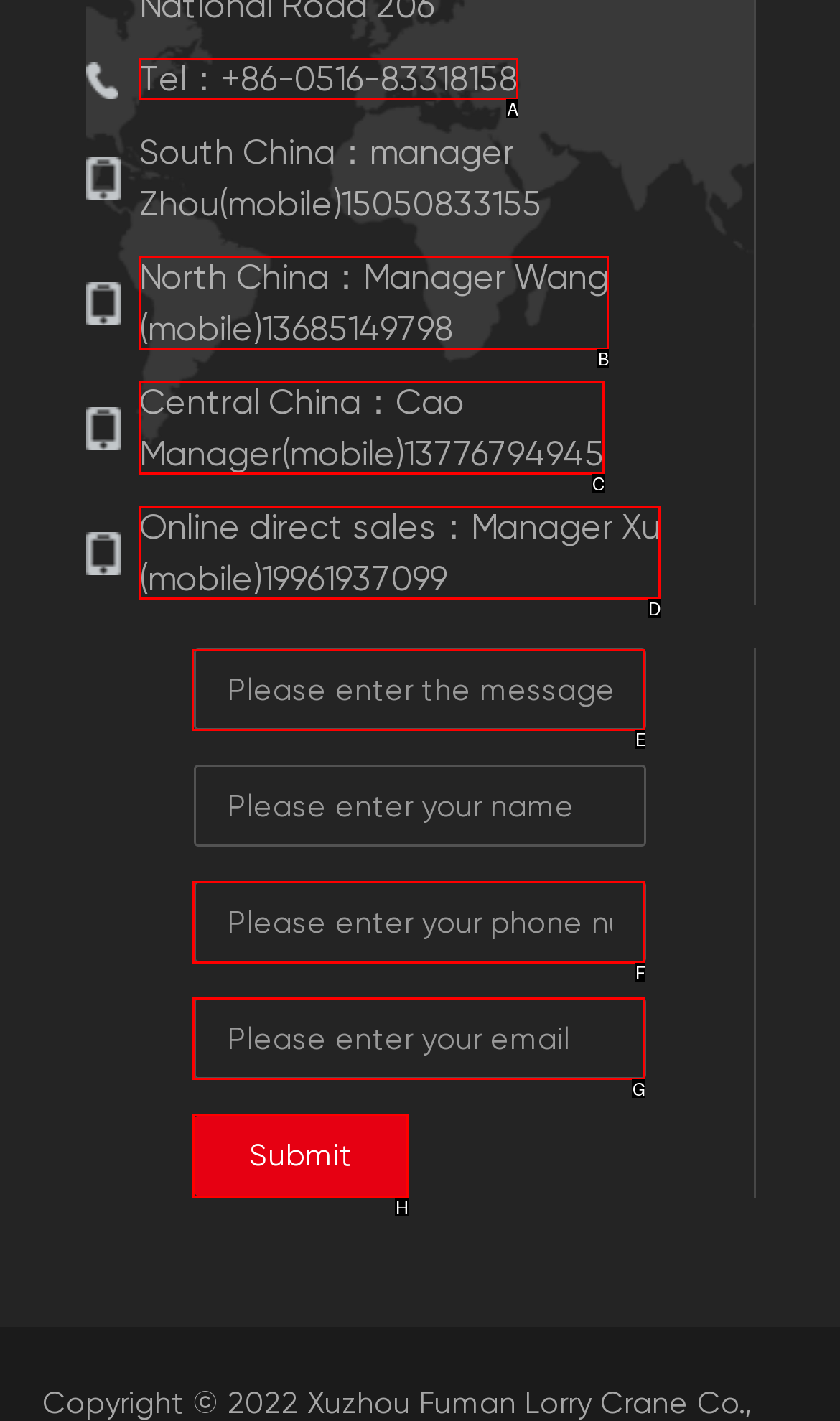Identify the letter of the UI element needed to carry out the task: Enter your message content
Reply with the letter of the chosen option.

E